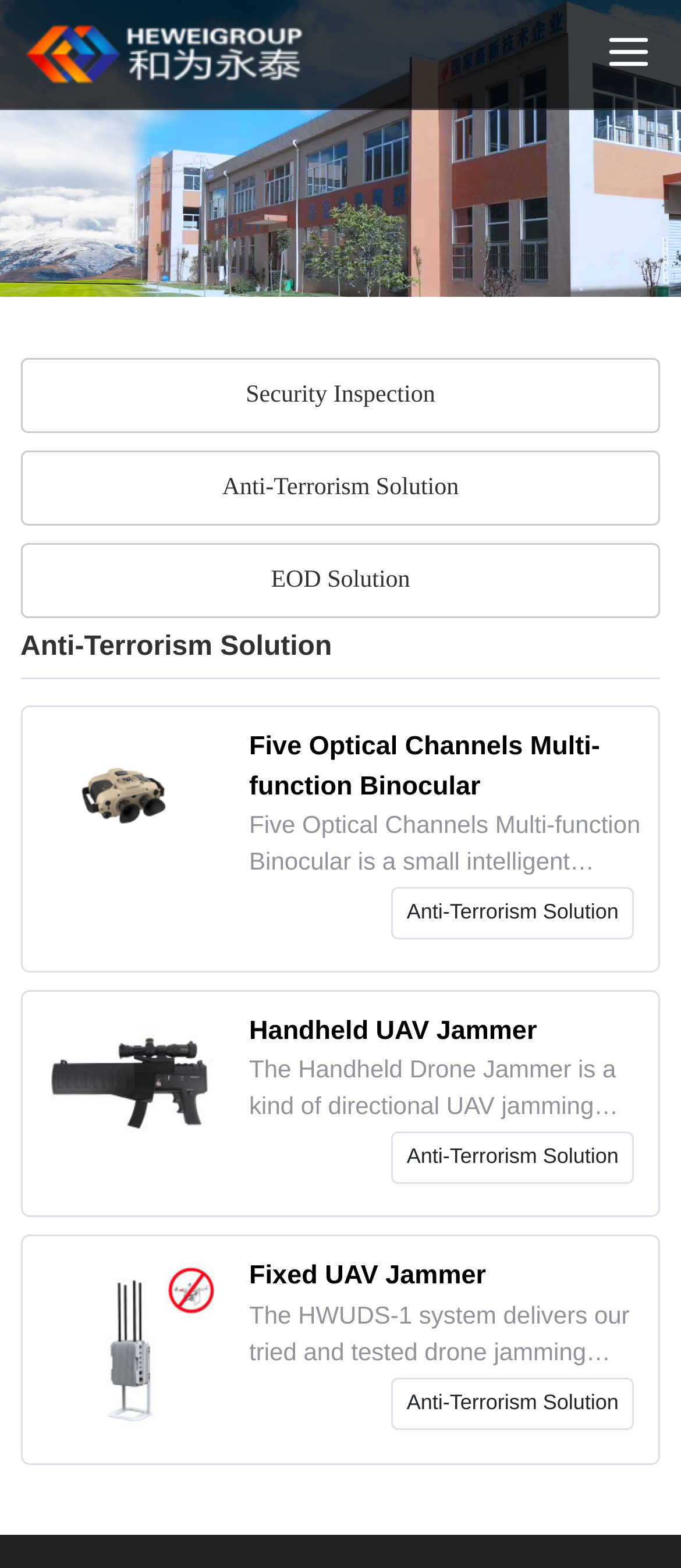Identify the bounding box coordinates of the specific part of the webpage to click to complete this instruction: "Learn about Prospect".

None